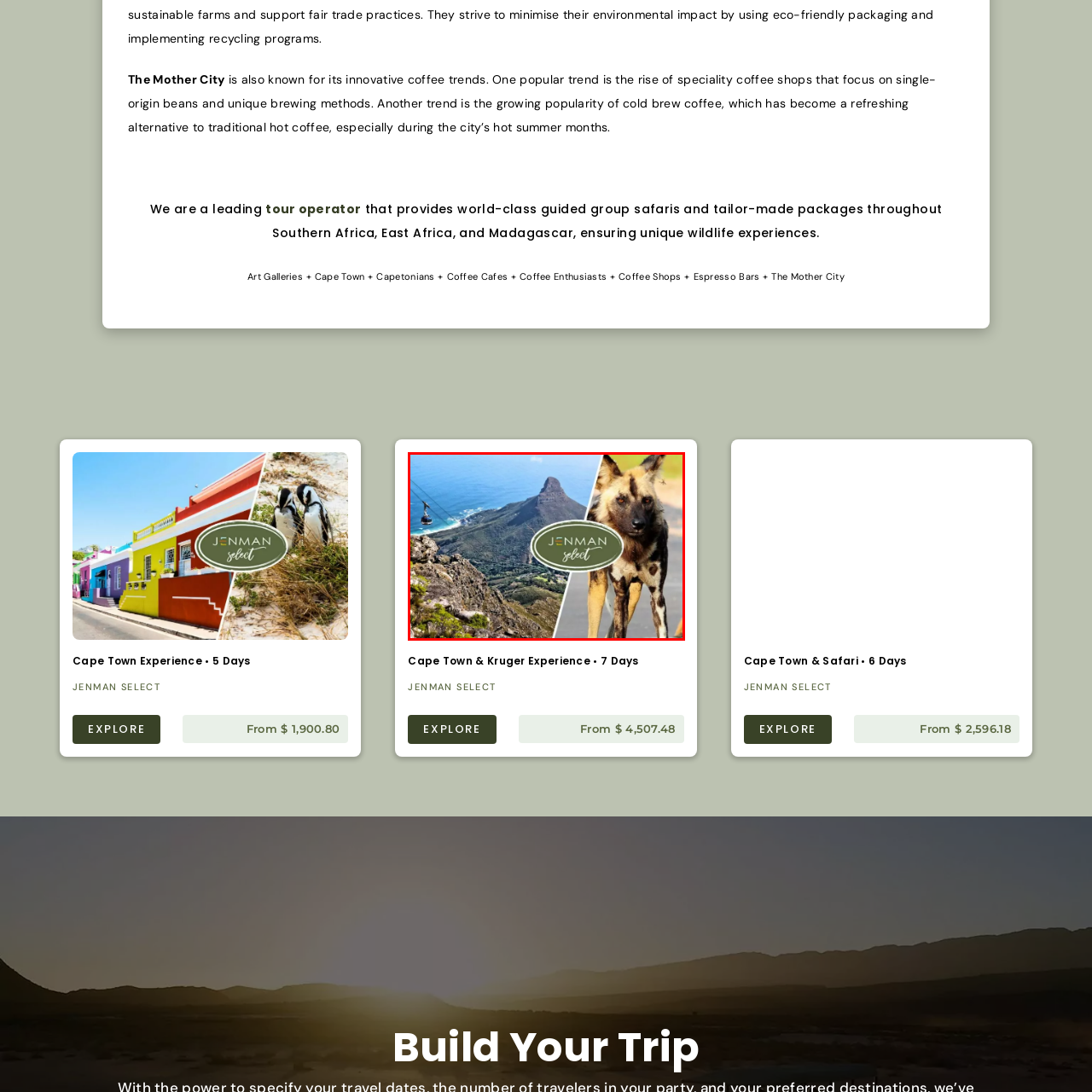Detail the scene within the red-bordered box in the image, including all relevant features and actions.

This captivating image showcases the stunning landscapes and wildlife experiences available through the Jenman Select tours. On the left side, a majestic view of Cape Town’s coastline features the iconic Table Mountain, renowned for its breathtaking scenery and outdoor adventures. A cable car can be seen traversing the mountain, inviting visitors to explore its scenic viewpoints. The right side highlights a striking wild dog, a symbol of Africa's rich biodiversity. This image perfectly encapsulates the essence of the "Cape Town & Kruger Experience," blending opportunities for both urban exploration and wildlife encounters. Experience the best of Southern Africa with tailor-made safari packages that provide unforgettable memories amidst nature's wonders.